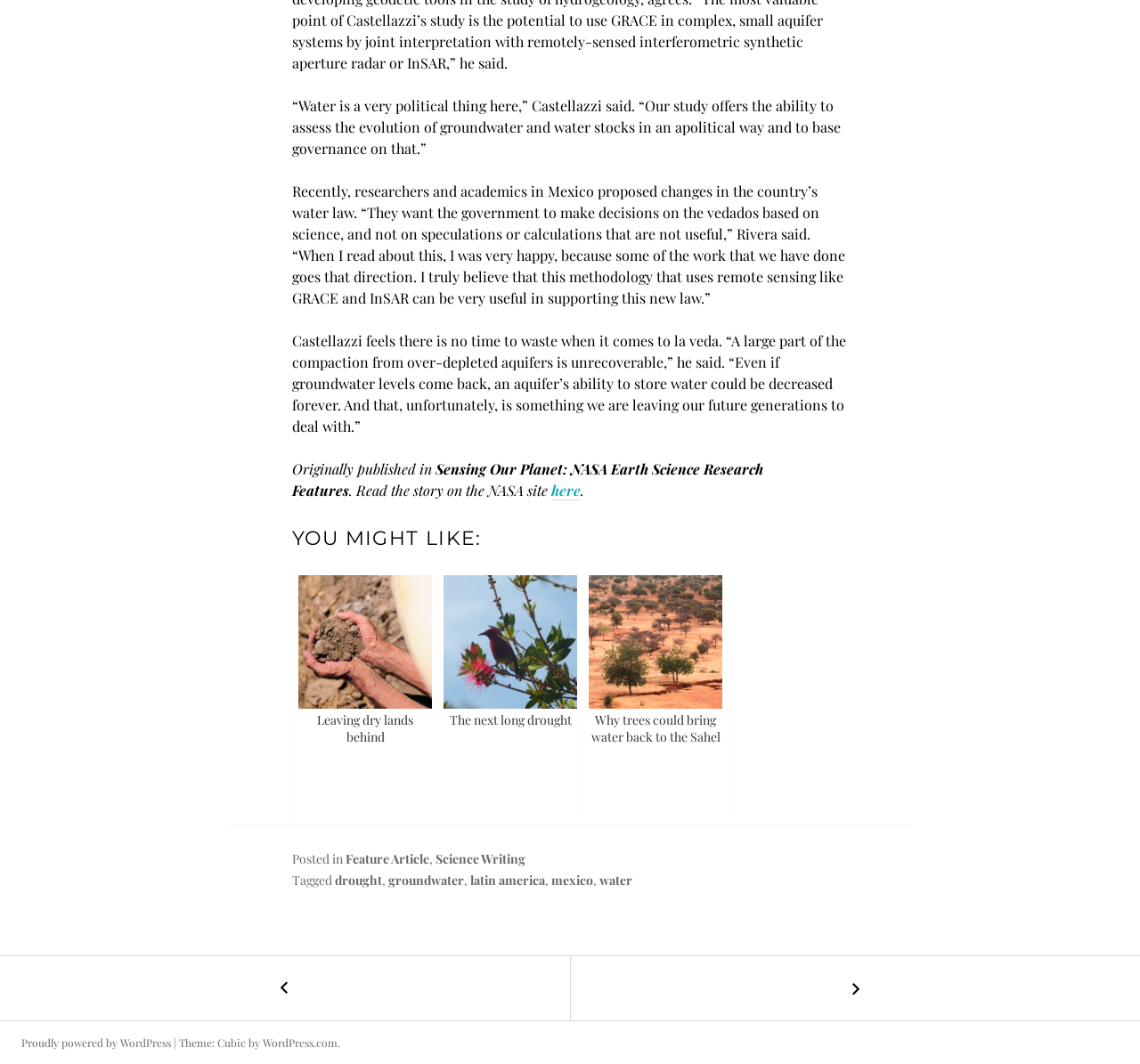Based on what you see in the screenshot, provide a thorough answer to this question: What is the topic of the article?

Based on the content of the article, it appears to be discussing the importance of using scientific data to inform water governance decisions, particularly in Mexico. The quotes from Castellazzi and Rivera suggest that the article is focused on the role of science in water policy.